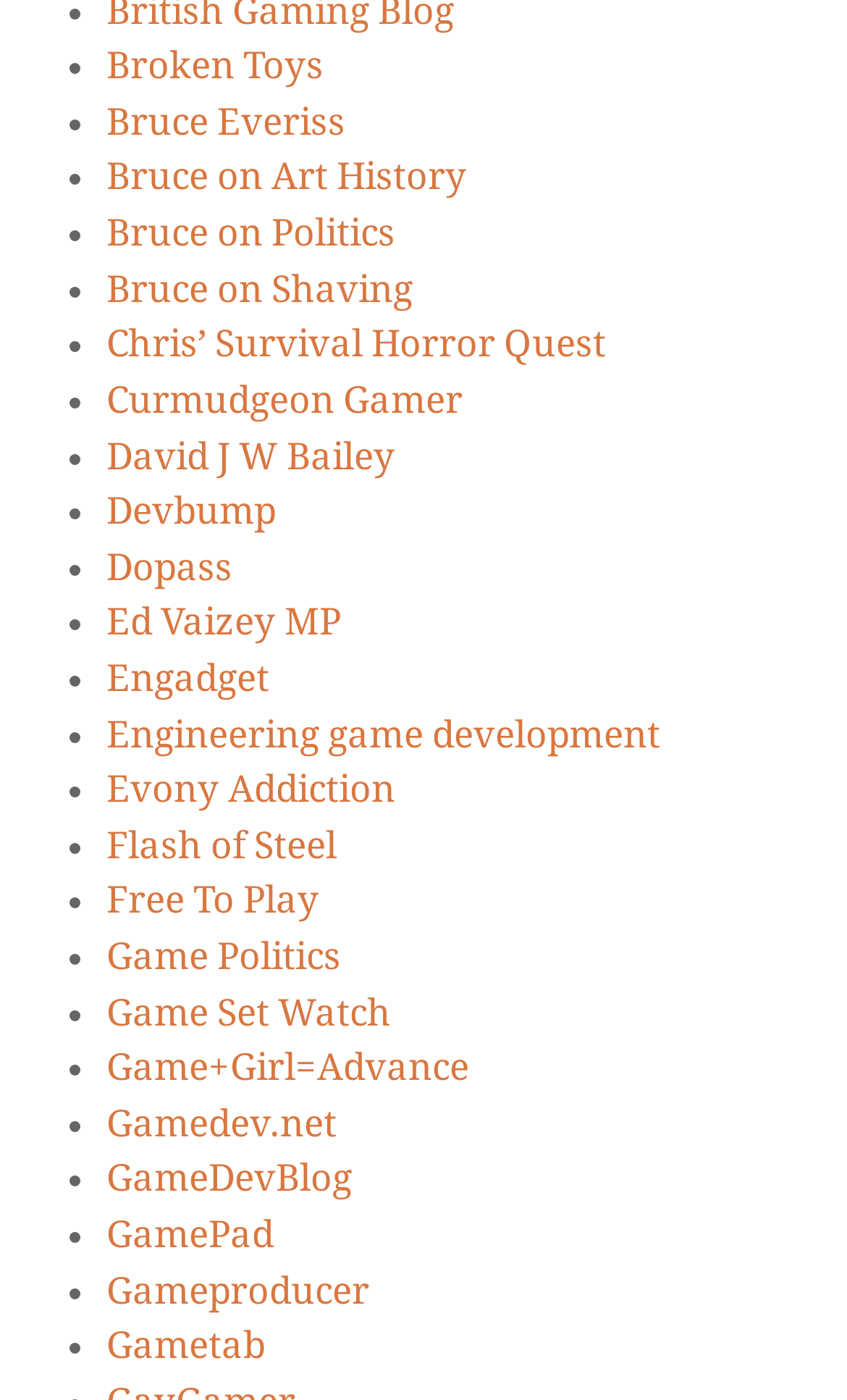Find the bounding box coordinates of the clickable area required to complete the following action: "visit the About page".

None